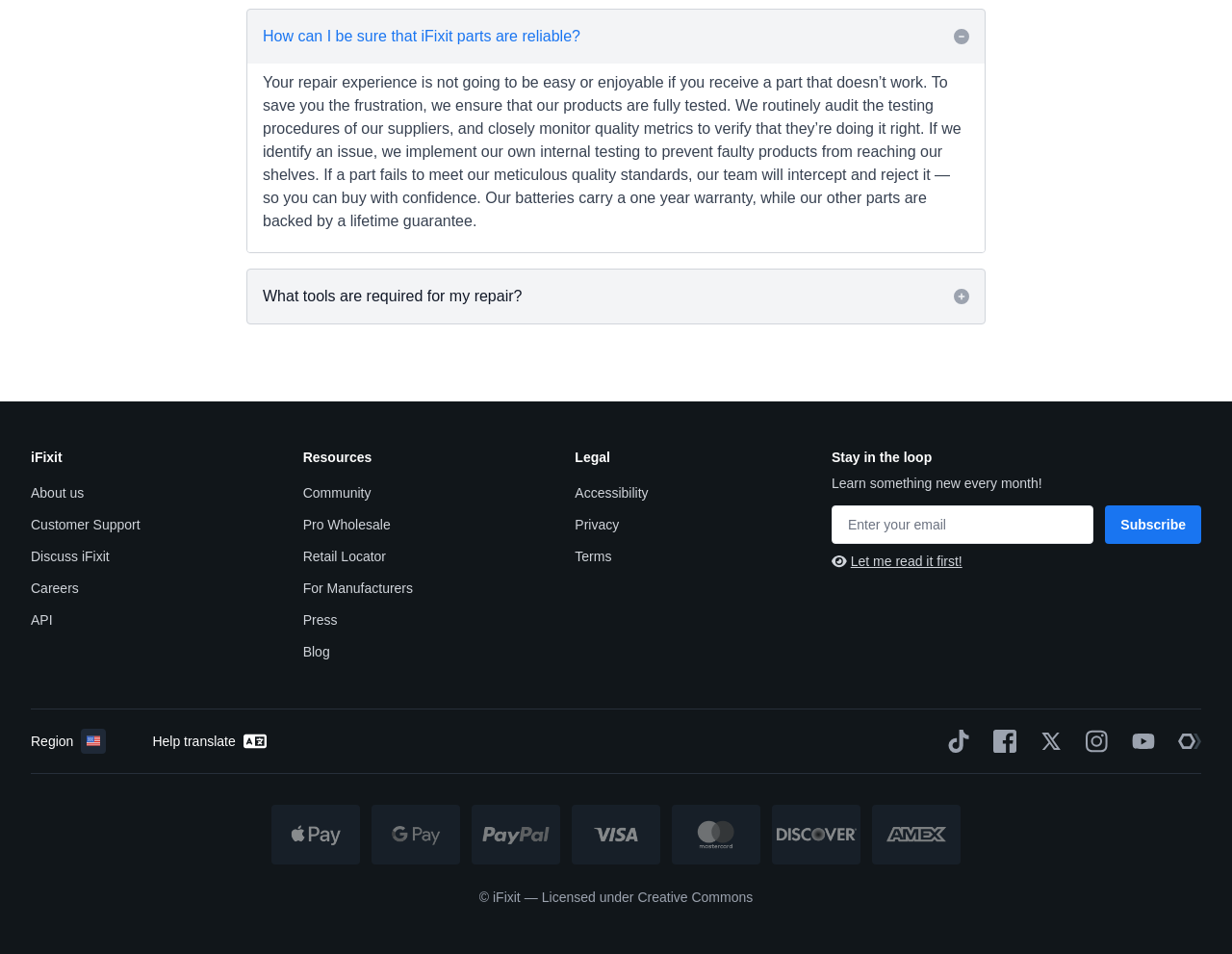Identify the bounding box coordinates for the region of the element that should be clicked to carry out the instruction: "Click the 'How can I be sure that iFixit parts are reliable?' button". The bounding box coordinates should be four float numbers between 0 and 1, i.e., [left, top, right, bottom].

[0.201, 0.01, 0.799, 0.067]